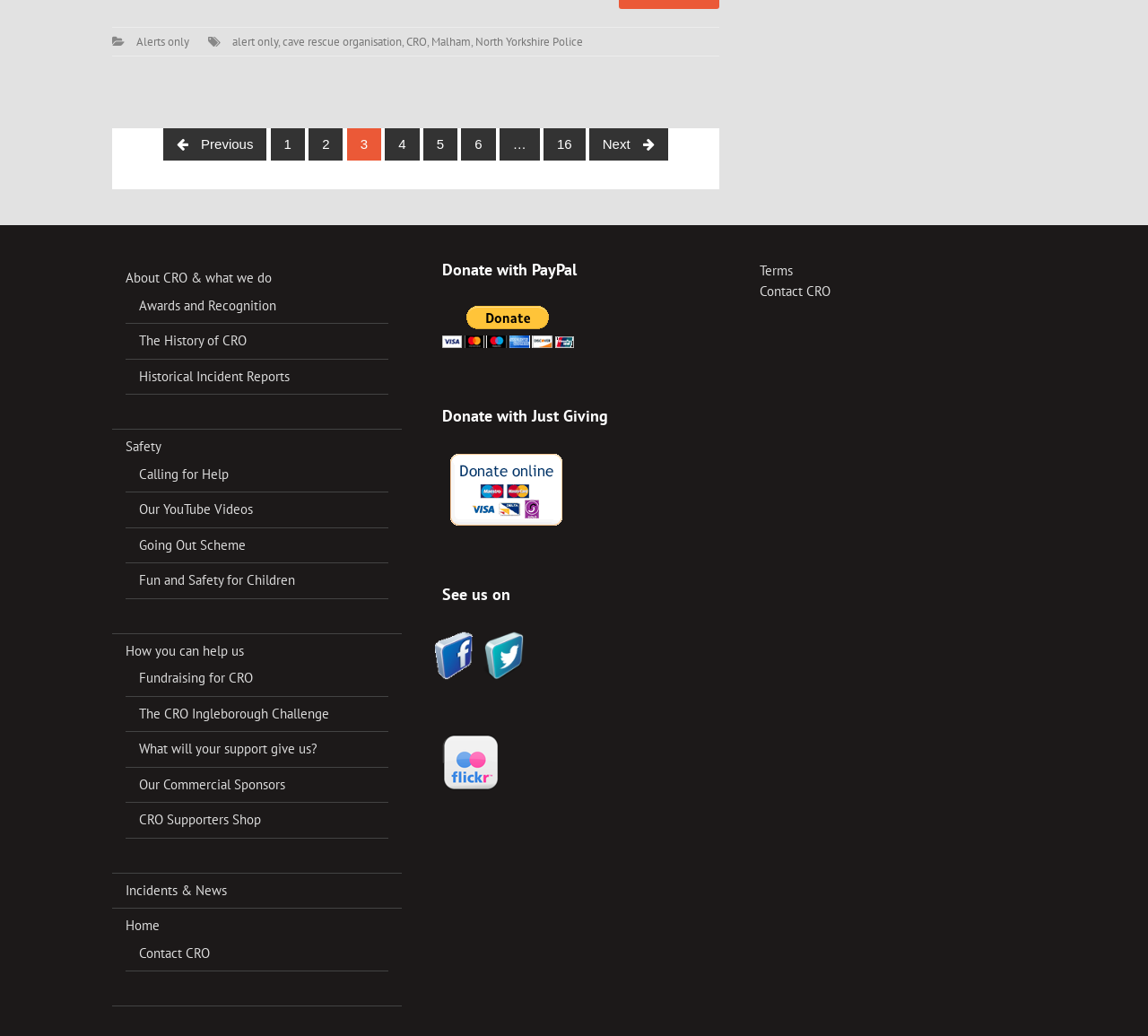Respond concisely with one word or phrase to the following query:
What is the name of the organization?

CRO